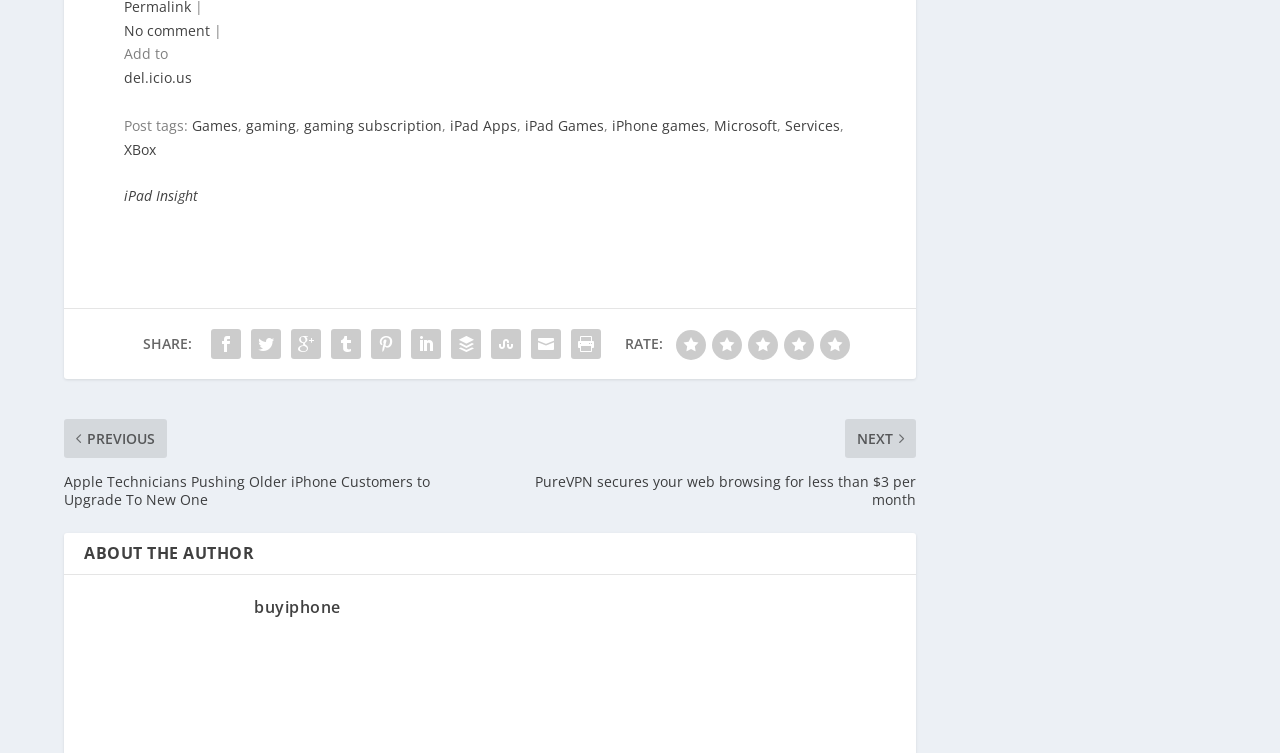What is the name of the website or product advertised below the 'RATE:' section?
Please respond to the question with a detailed and well-explained answer.

The name of the website or product advertised below the 'RATE:' section is 'buyiphone', which is indicated by the image and heading element on the webpage.